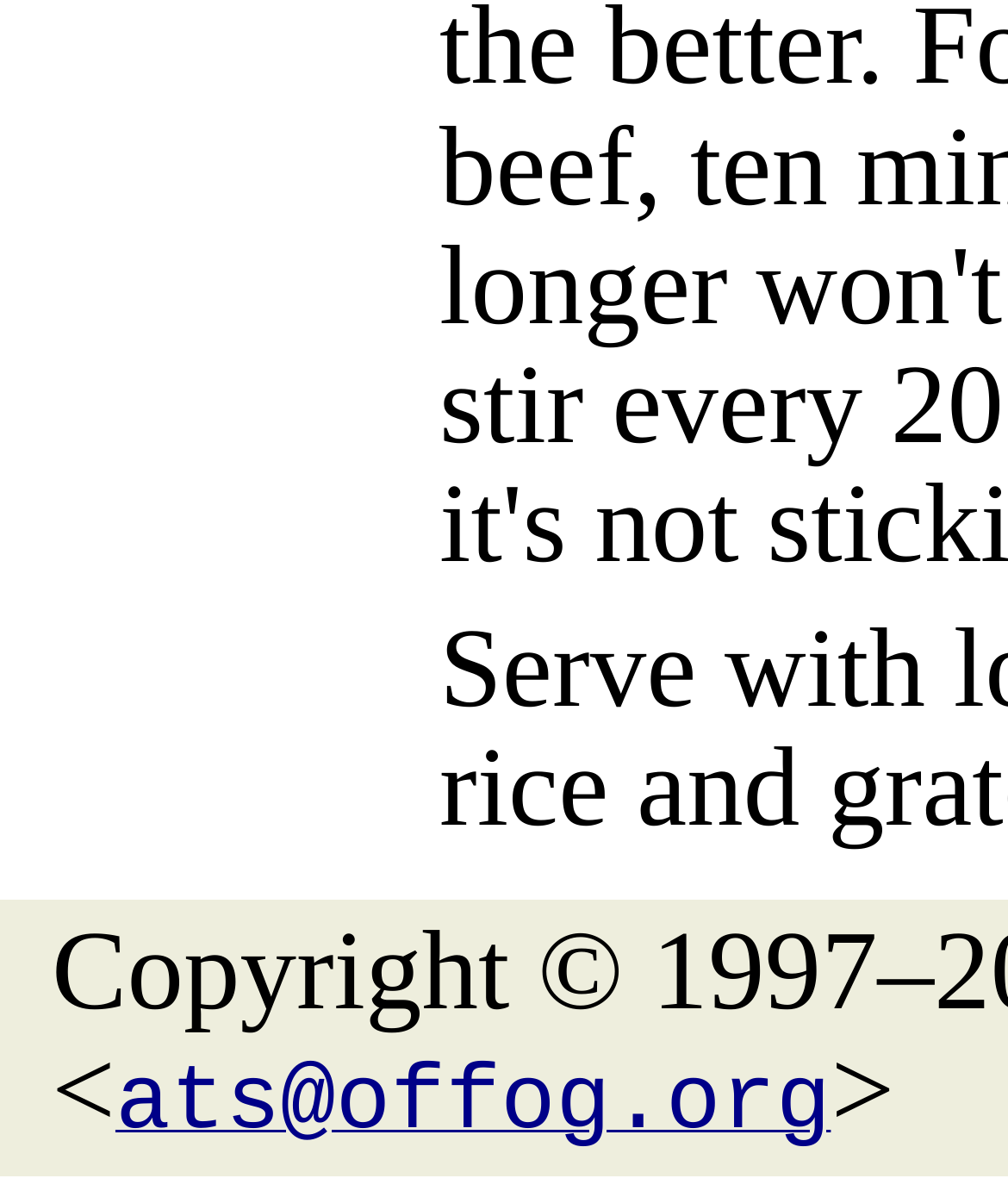Using the provided element description, identify the bounding box coordinates as (top-left x, top-left y, bottom-right x, bottom-right y). Ensure all values are between 0 and 1. Description: ats@offog.org

[0.114, 0.914, 0.827, 0.951]